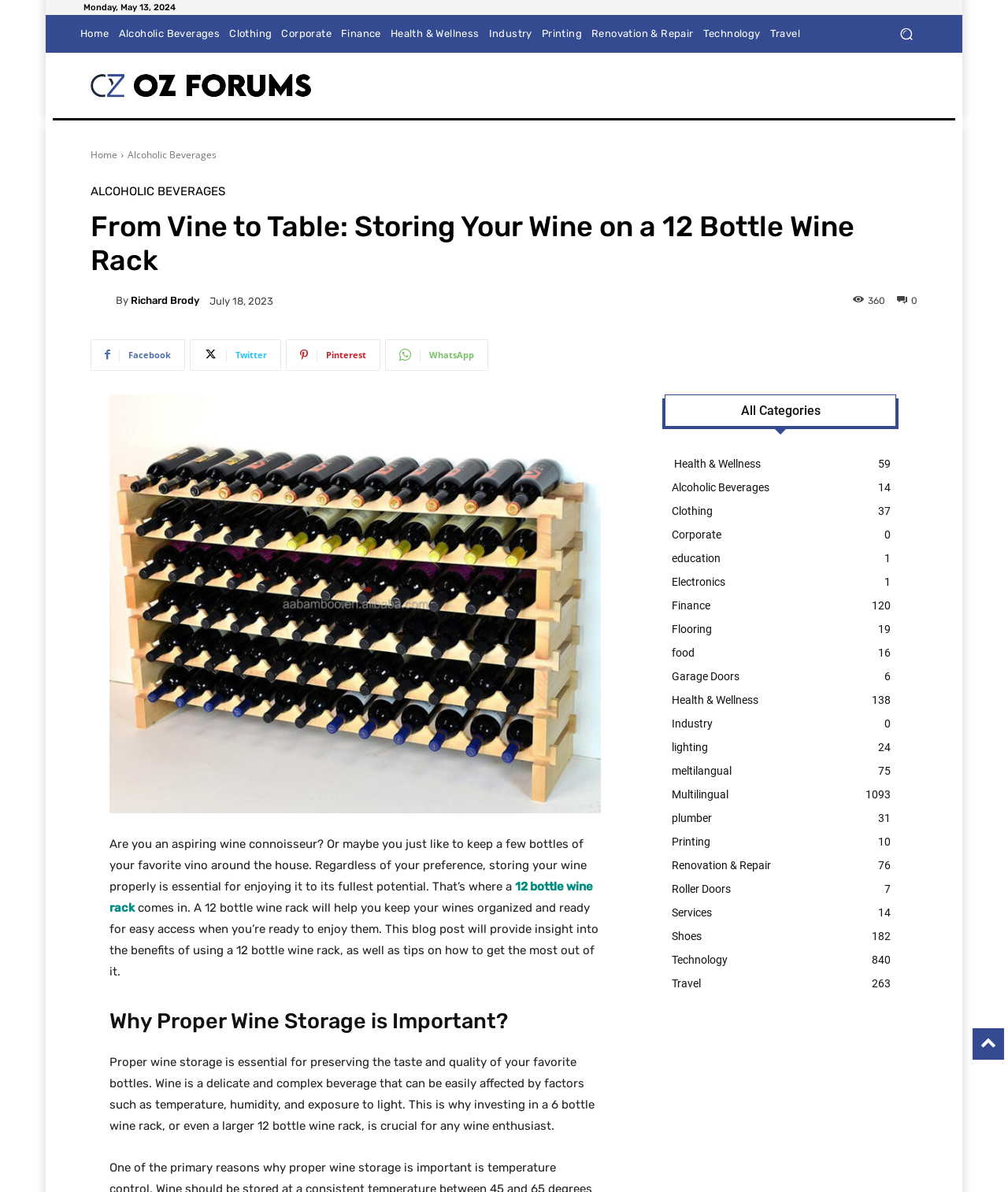Please provide the bounding box coordinate of the region that matches the element description: Home. Coordinates should be in the format (top-left x, top-left y, bottom-right x, bottom-right y) and all values should be between 0 and 1.

[0.09, 0.124, 0.116, 0.136]